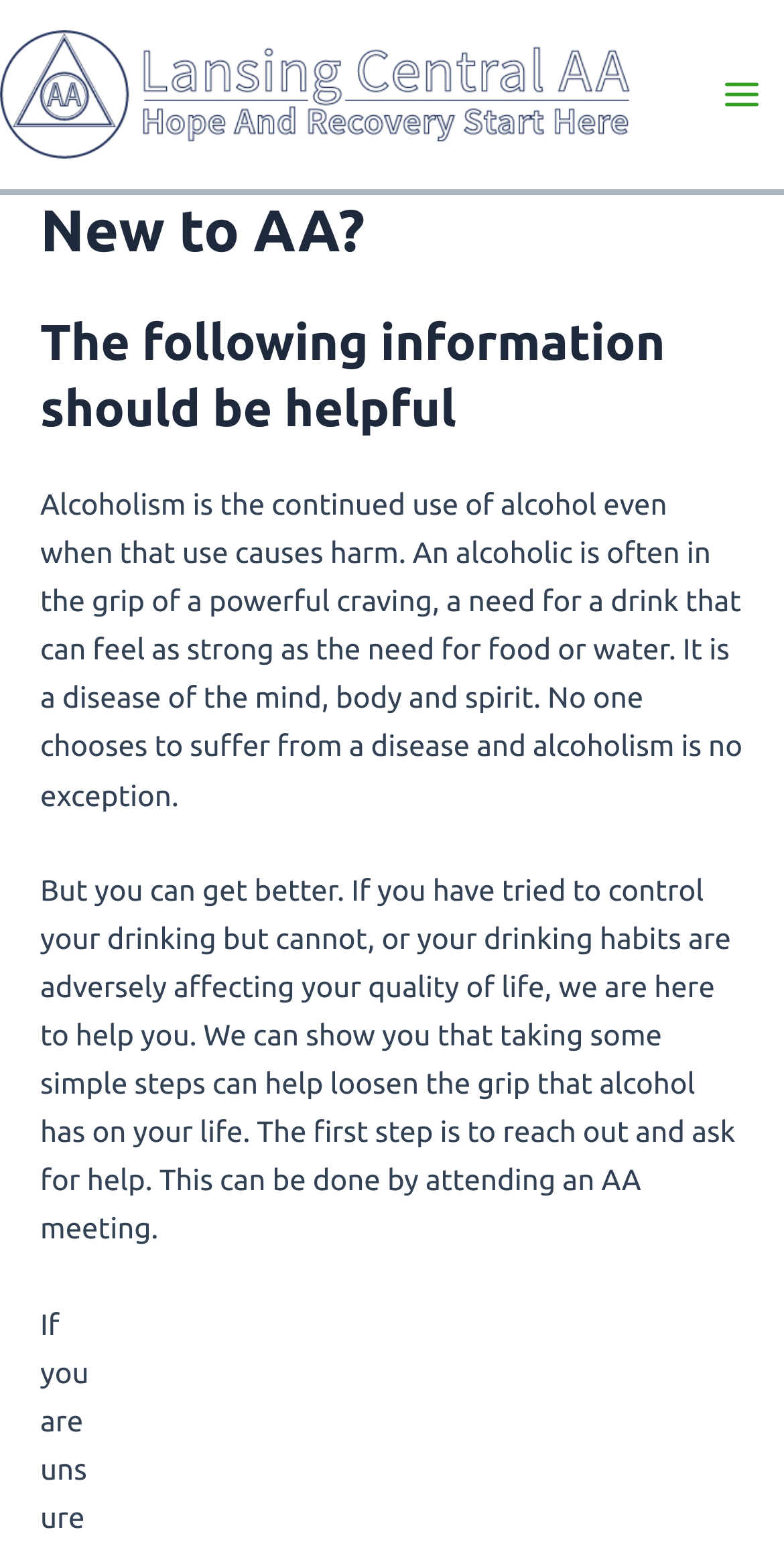Craft a detailed narrative of the webpage's structure and content.

The webpage is about introducing newcomers to Alcoholics Anonymous (AA). At the top-left corner, there is a link. On the top-right corner, there is a button labeled "Main Menu" with an image beside it. 

Below the top section, there is a header with the title "New to AA?" in large font. Underneath the title, there is a heading that reads "The following information should be helpful". 

The main content of the webpage is a paragraph of text that explains what alcoholism is, describing it as a disease that affects the mind, body, and spirit. The text also mentions that no one chooses to suffer from a disease and that alcoholism is no exception.

Following this paragraph, there is another paragraph of text that offers help and support to those struggling with alcoholism. It suggests that taking simple steps can help individuals regain control over their lives and encourages them to reach out for help by attending an AA meeting.